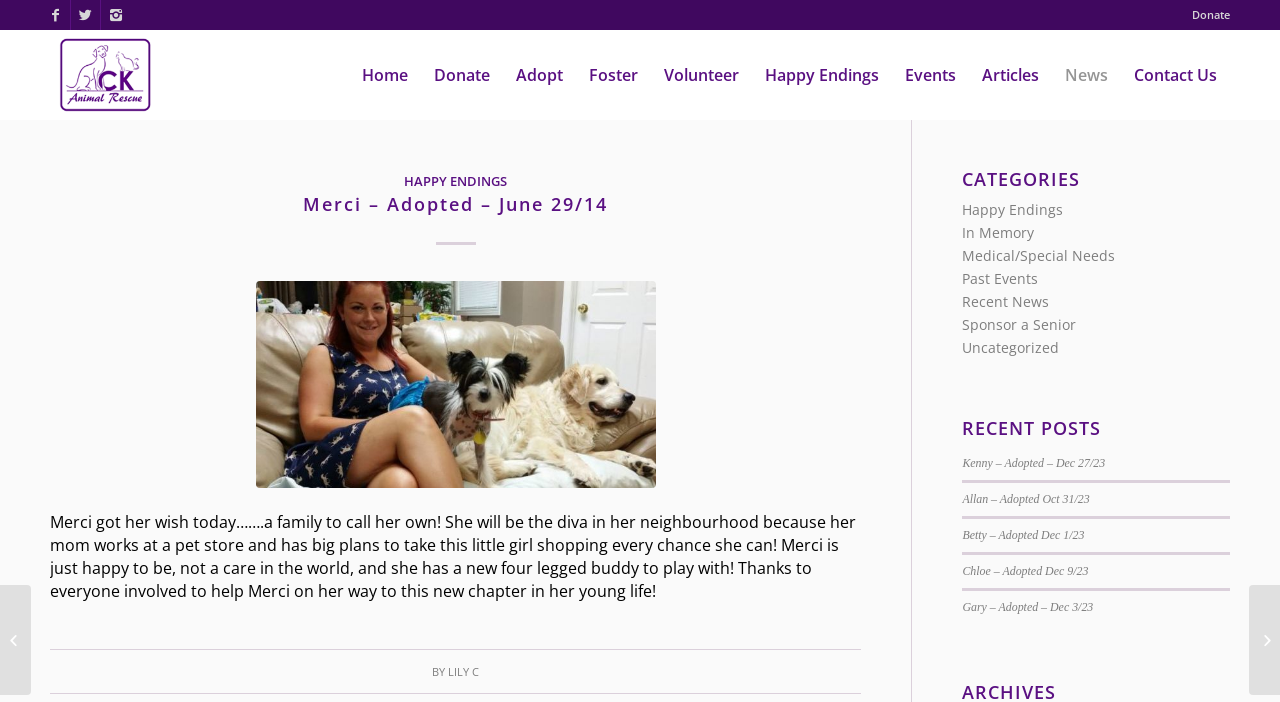Please identify the bounding box coordinates of the element's region that needs to be clicked to fulfill the following instruction: "Check out recent post Kenny – Adopted – Dec 27/23". The bounding box coordinates should consist of four float numbers between 0 and 1, i.e., [left, top, right, bottom].

[0.752, 0.65, 0.863, 0.67]